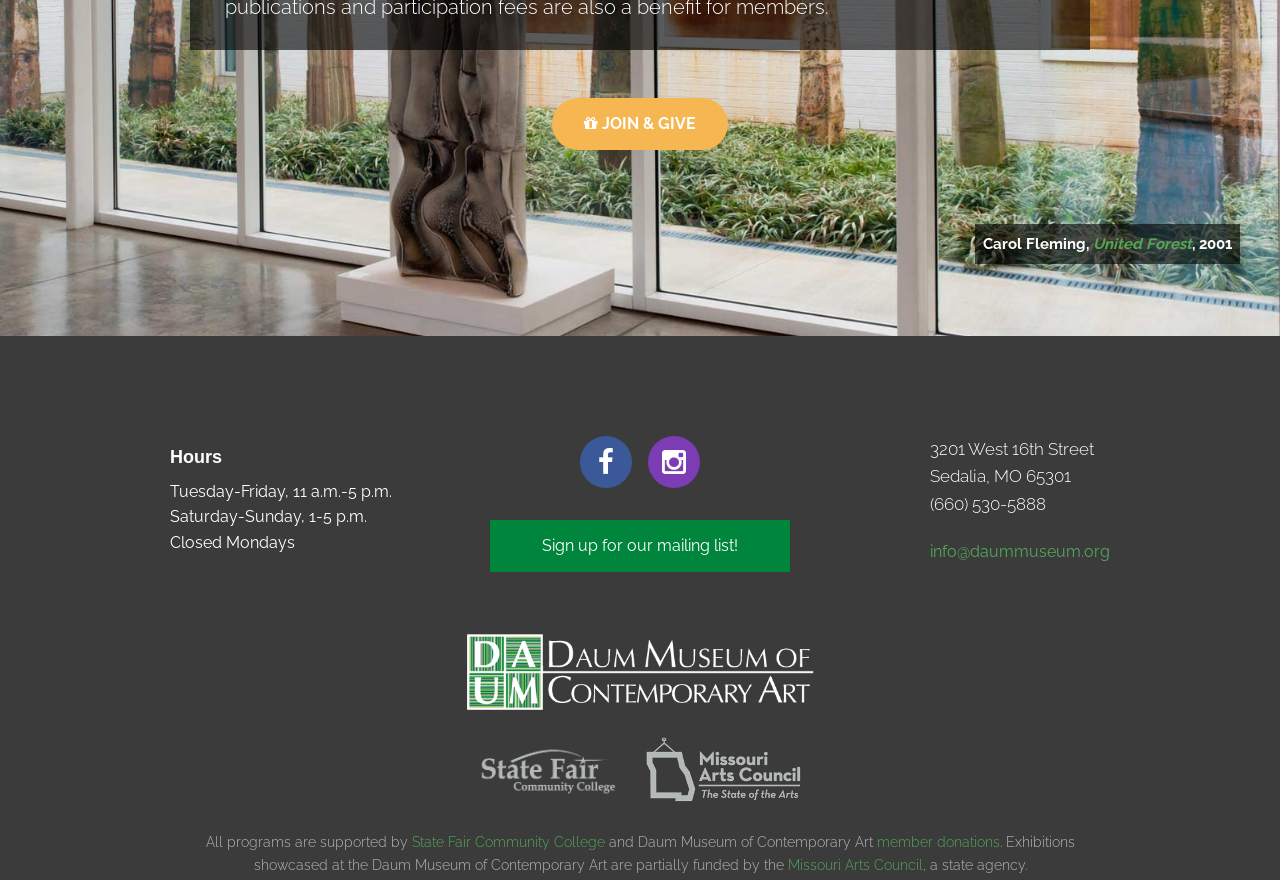Please provide a brief answer to the following inquiry using a single word or phrase:
What organization partially funds the exhibitions at the Daum Museum?

Missouri Arts Council